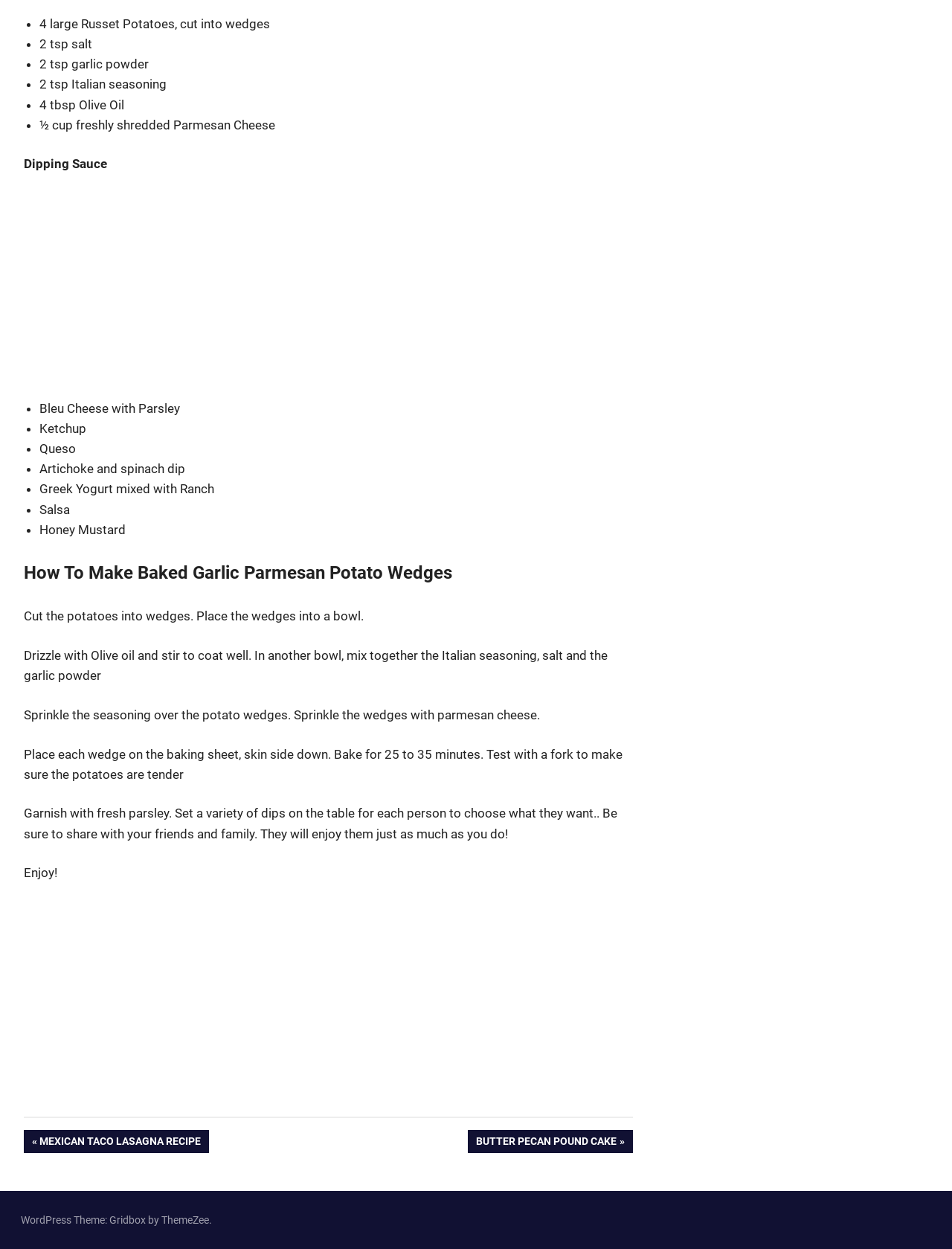Respond with a single word or phrase for the following question: 
What is the baking time for the potato wedges?

25 to 35 minutes